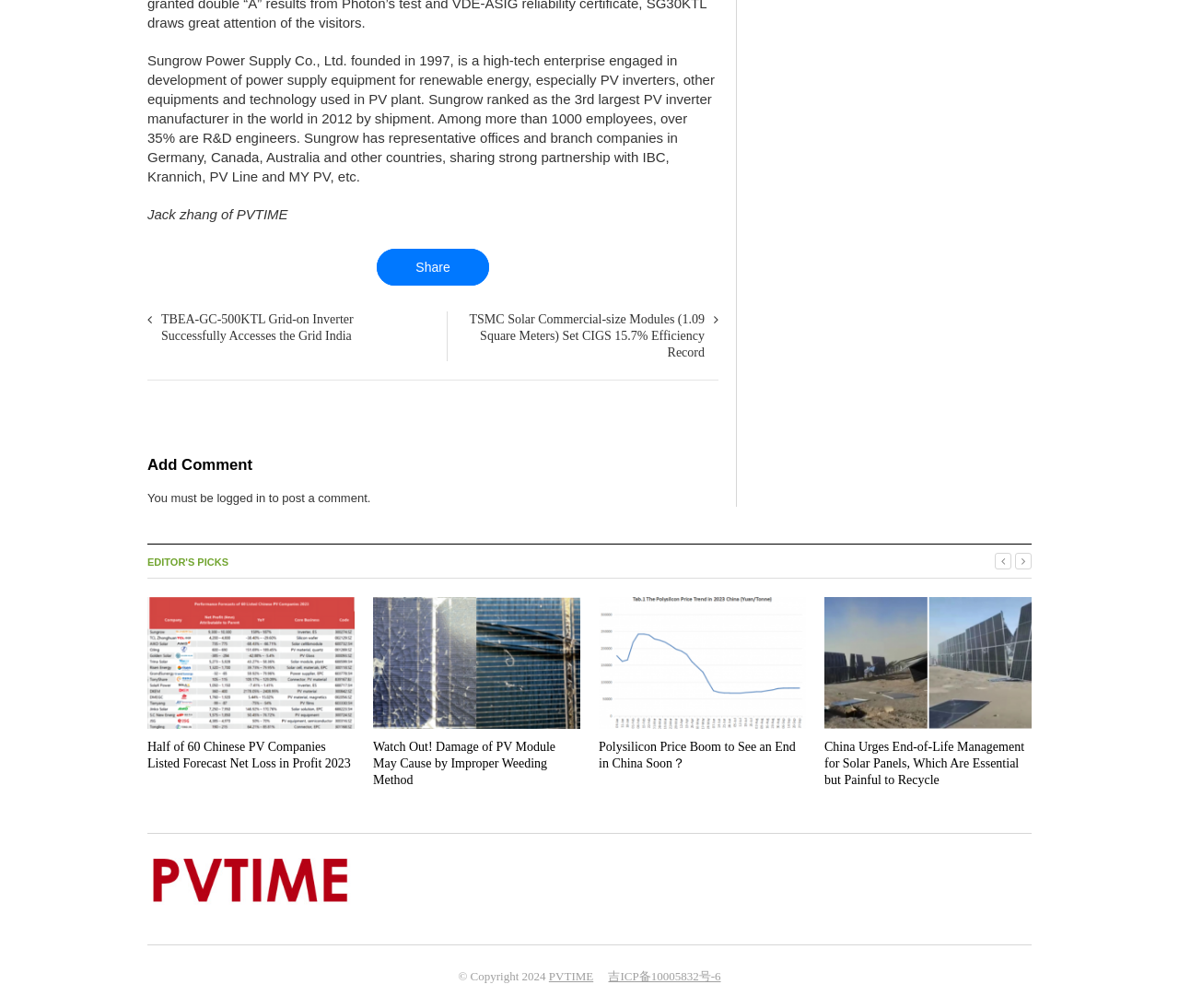Determine the bounding box coordinates for the HTML element described here: "Share".

[0.32, 0.247, 0.415, 0.284]